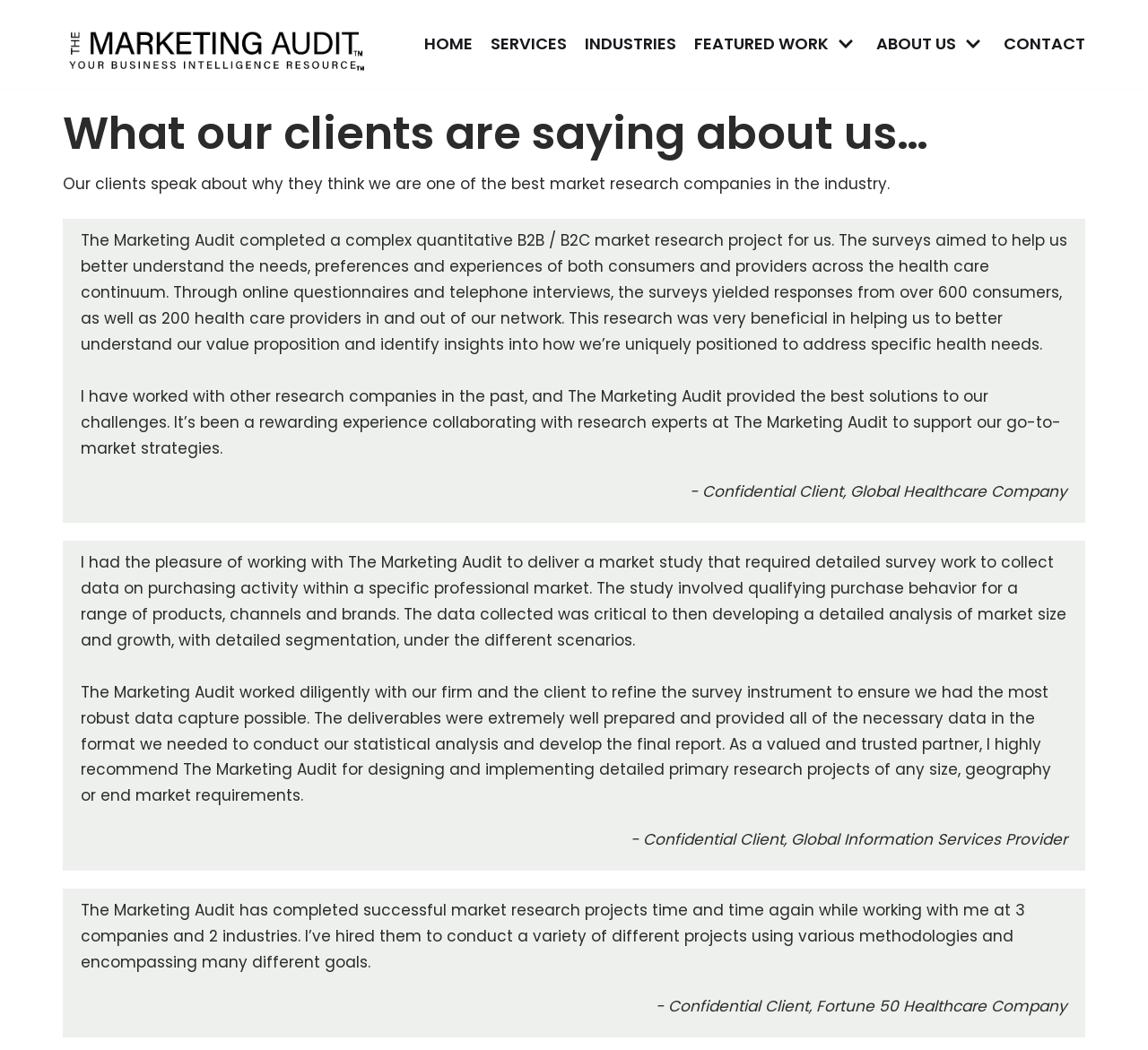What is the purpose of the surveys mentioned in the testimonials?
Kindly offer a detailed explanation using the data available in the image.

By reading the testimonials, I found that the surveys were conducted to understand the needs, preferences, and experiences of consumers and providers in the healthcare industry. The surveys aimed to help the clients better understand their value proposition and identify insights into how they’re uniquely positioned to address specific health needs.